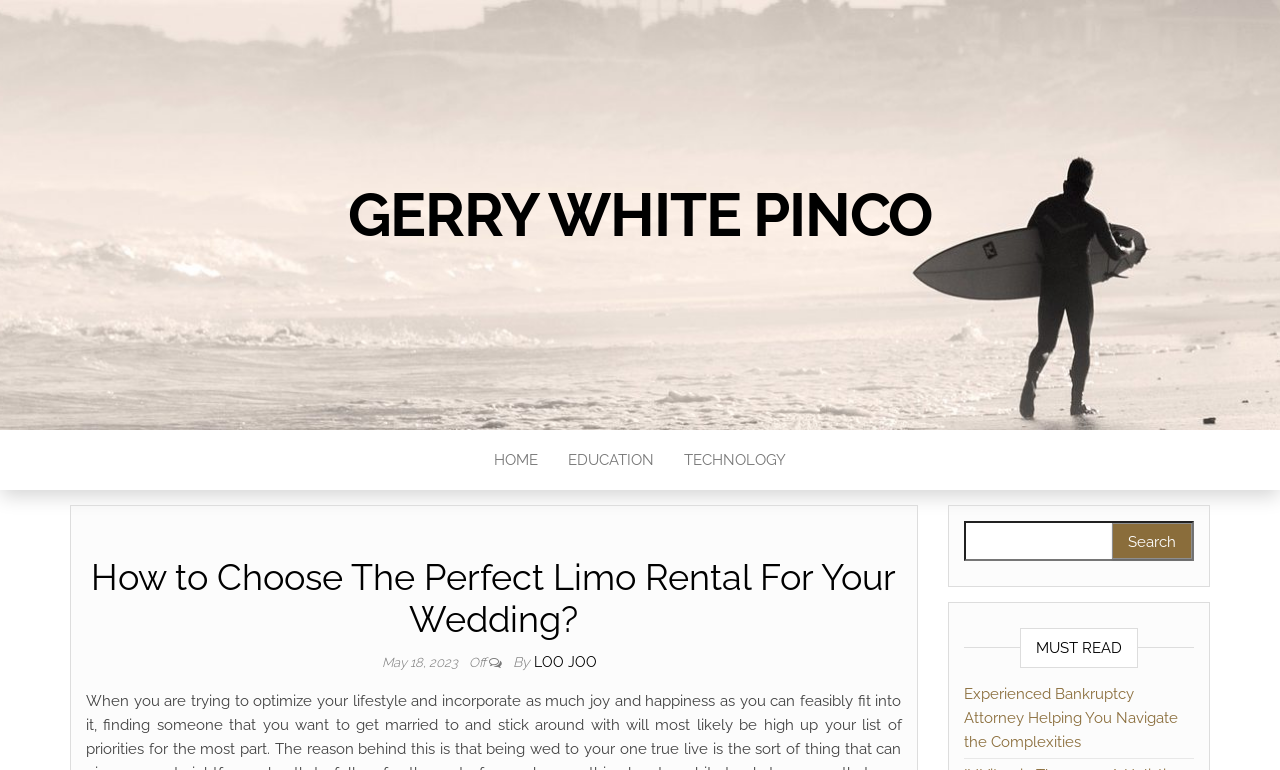Please identify the bounding box coordinates of the element that needs to be clicked to perform the following instruction: "read the article about Experienced Bankruptcy Attorney".

[0.753, 0.89, 0.92, 0.975]